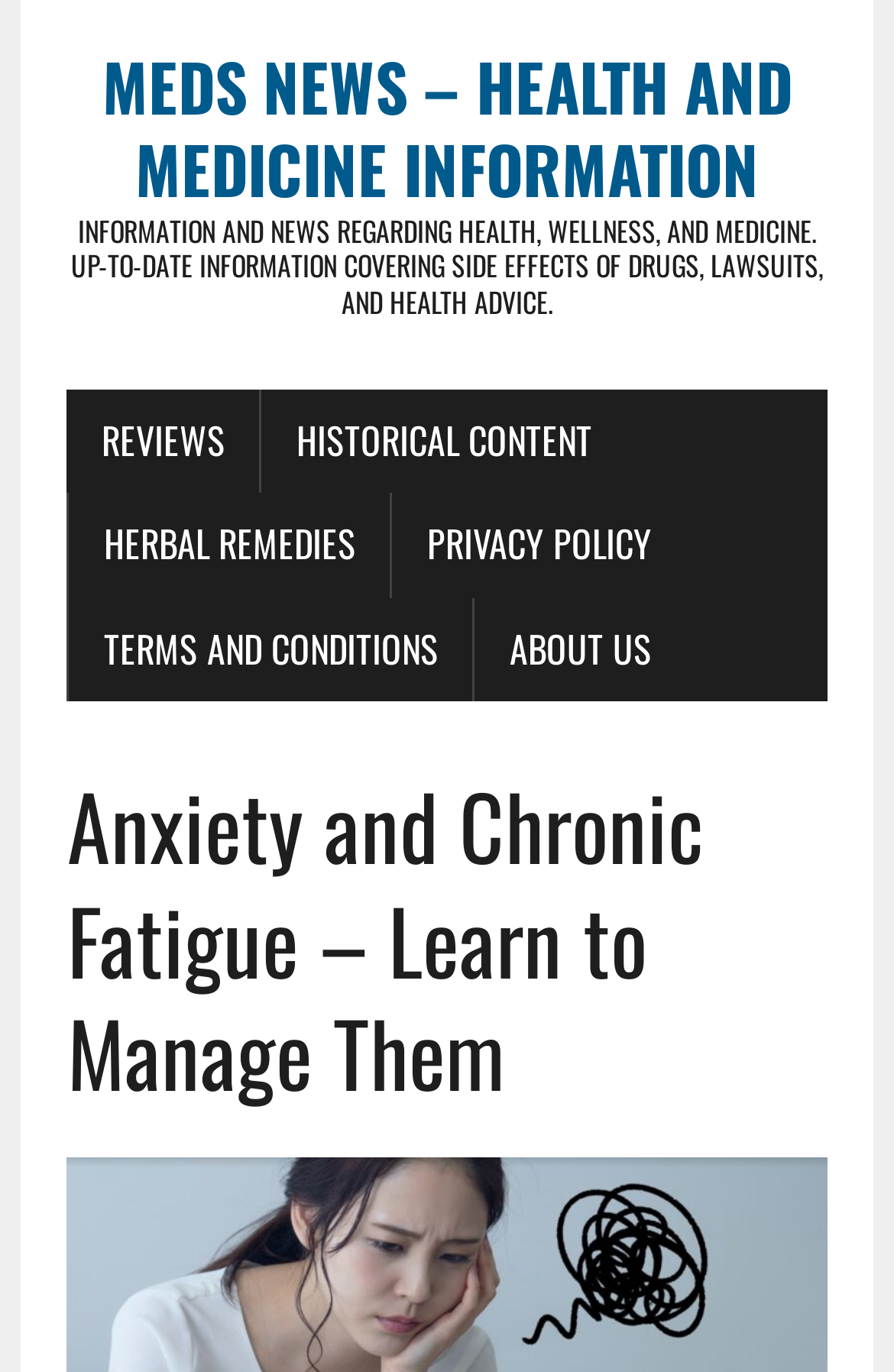Please provide the bounding box coordinates for the UI element as described: "Historical Content". The coordinates must be four floats between 0 and 1, represented as [left, top, right, bottom].

[0.293, 0.283, 0.701, 0.359]